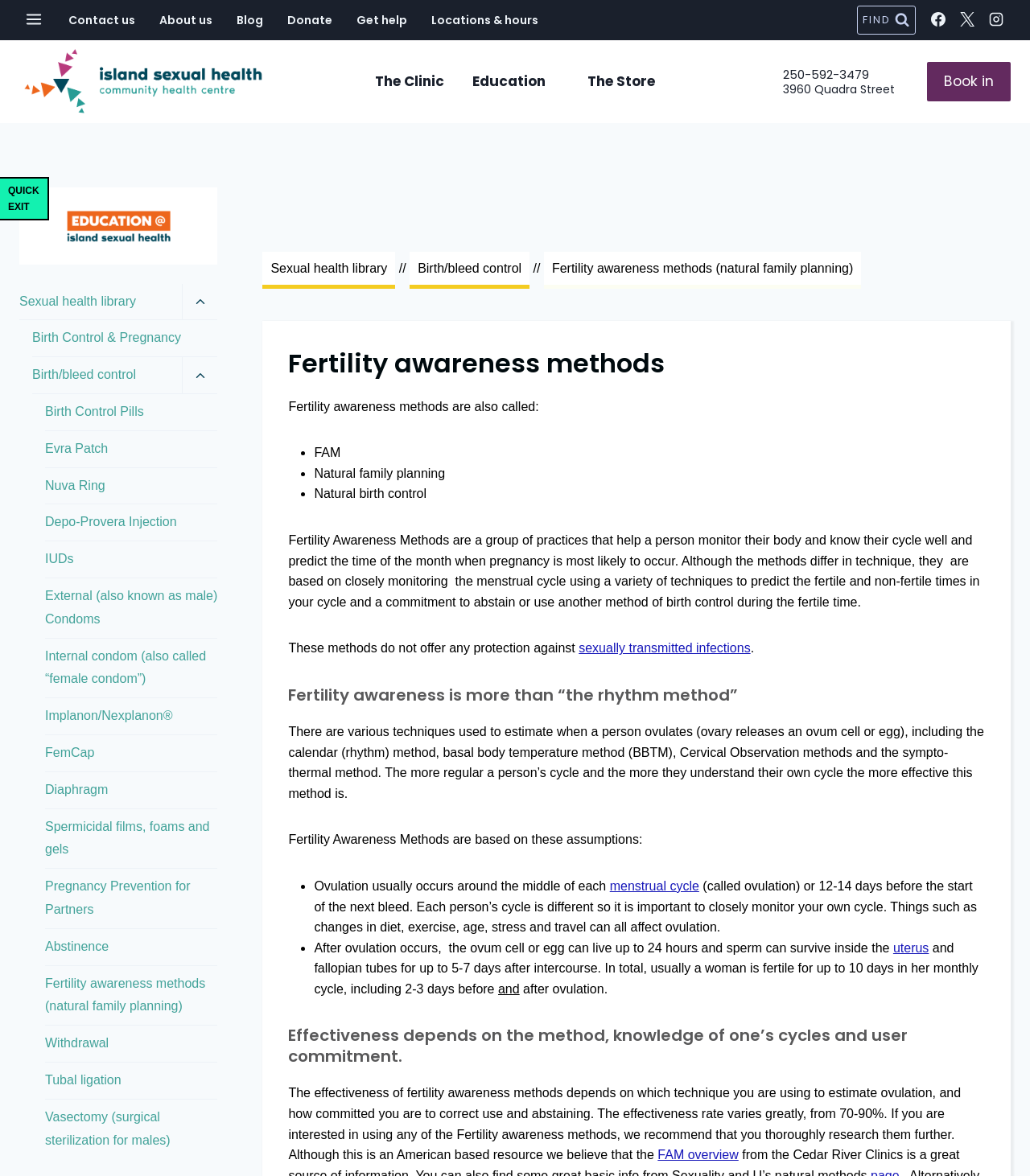Observe the image and answer the following question in detail: How many birth control methods are listed?

I counted the number of birth control methods by looking at the links under the heading 'Birth Control & Pregnancy' and I found 15 methods listed, including Birth Control Pills, Evra Patch, Nuva Ring, and others.